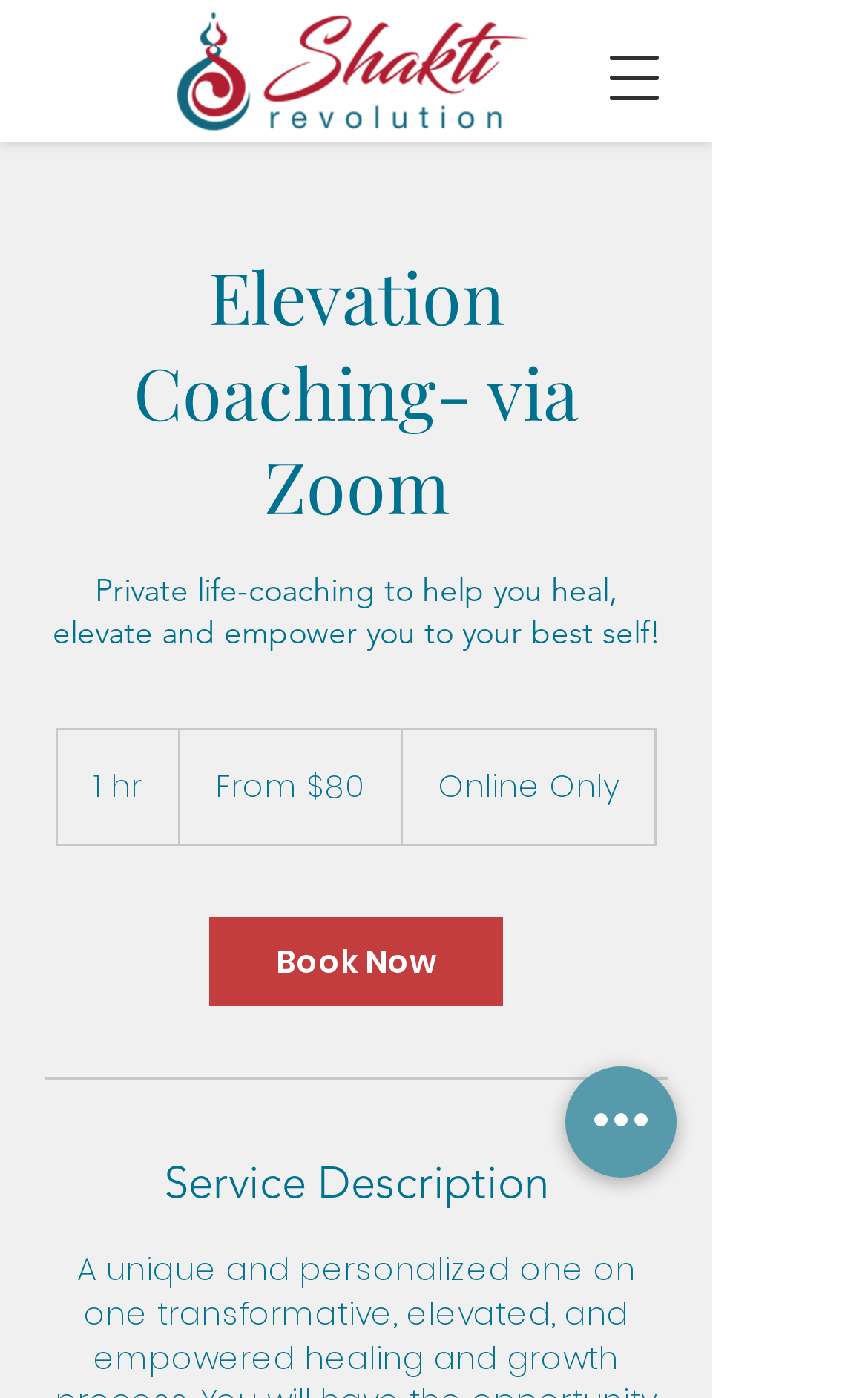For the element described, predict the bounding box coordinates as (top-left x, top-left y, bottom-right x, bottom-right y). All values should be between 0 and 1. Element description: Book Now

[0.241, 0.657, 0.579, 0.72]